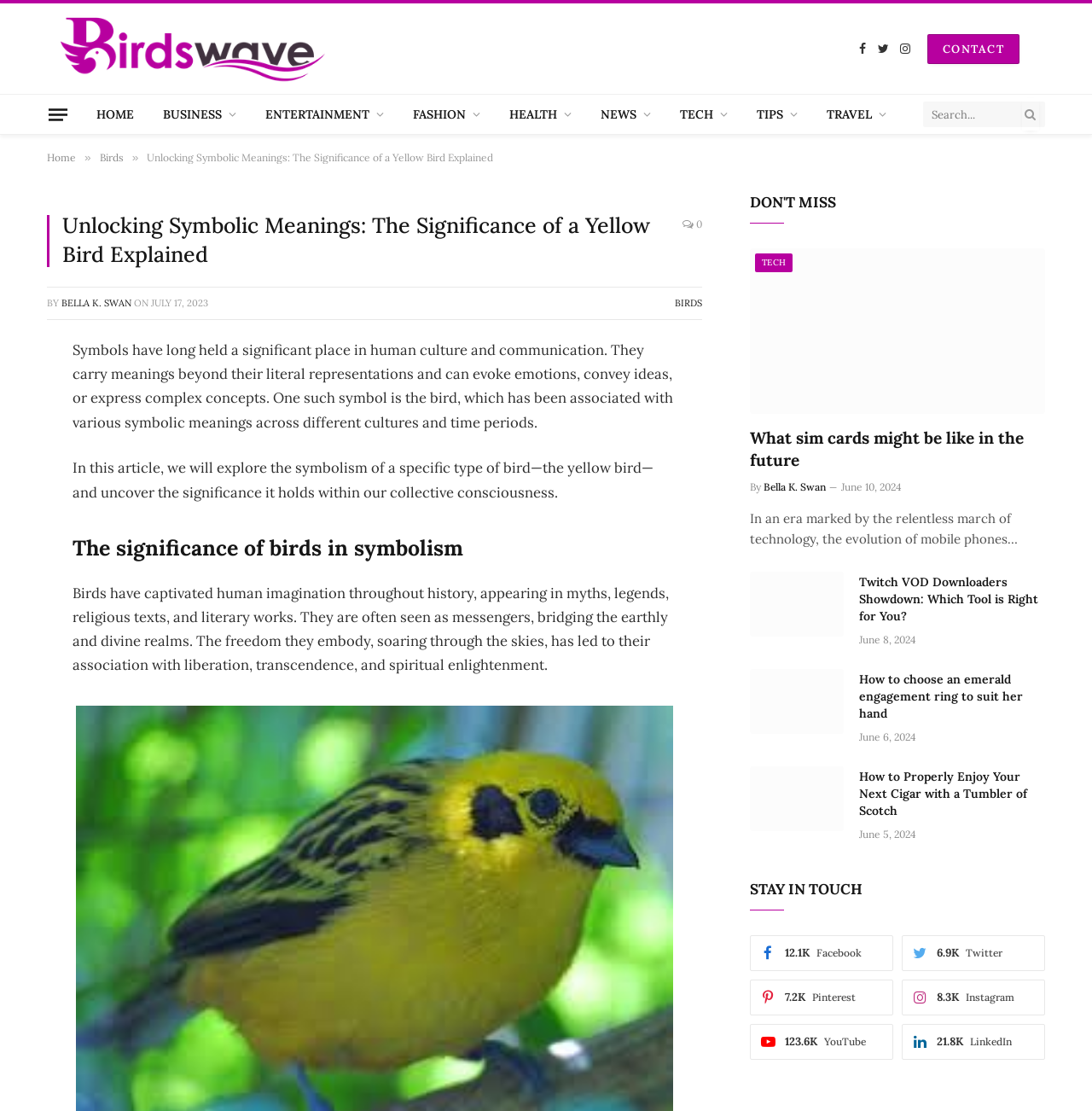Please answer the following question using a single word or phrase: 
What is the significance of birds in symbolism?

Liberation, transcendence, and spiritual enlightenment